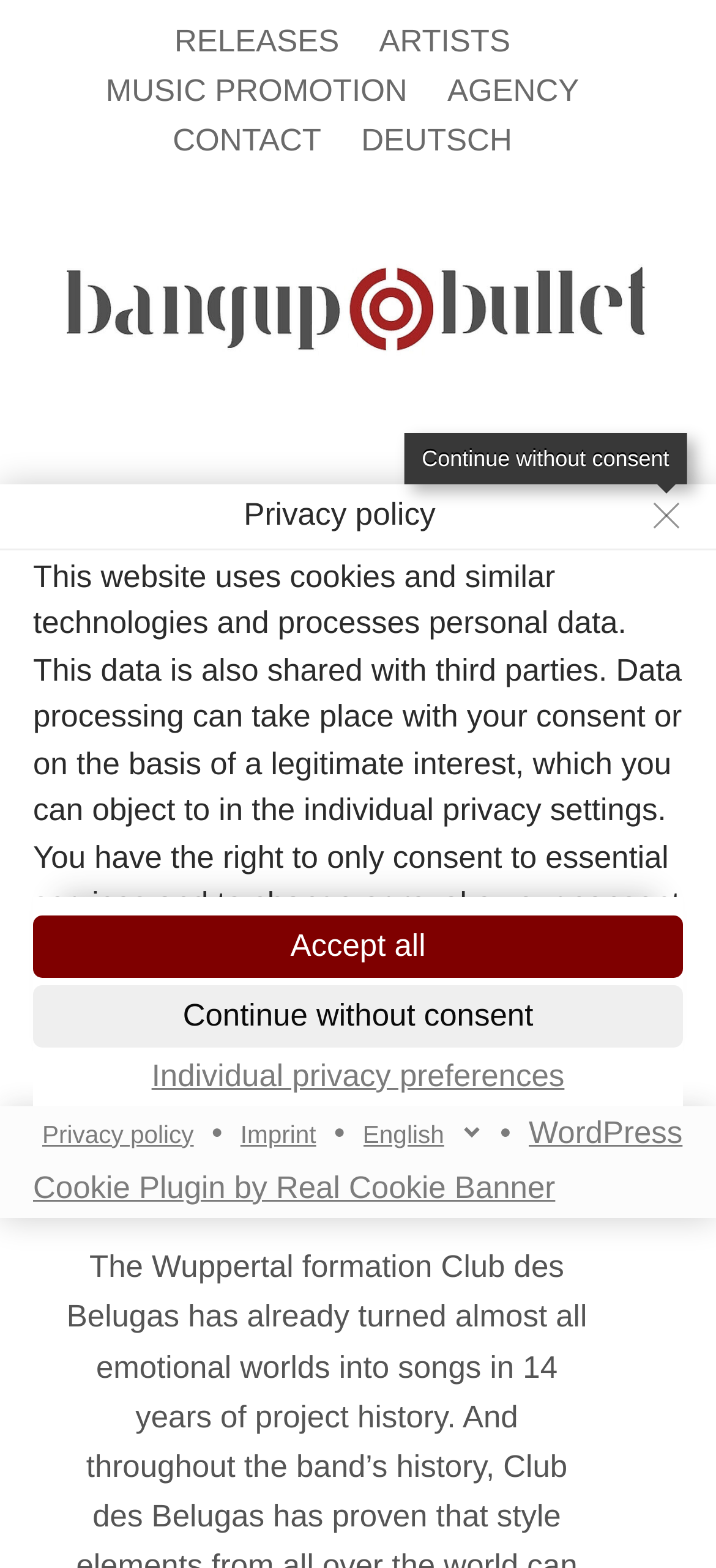What is the name of the band?
Using the visual information, reply with a single word or short phrase.

Club des Belugas